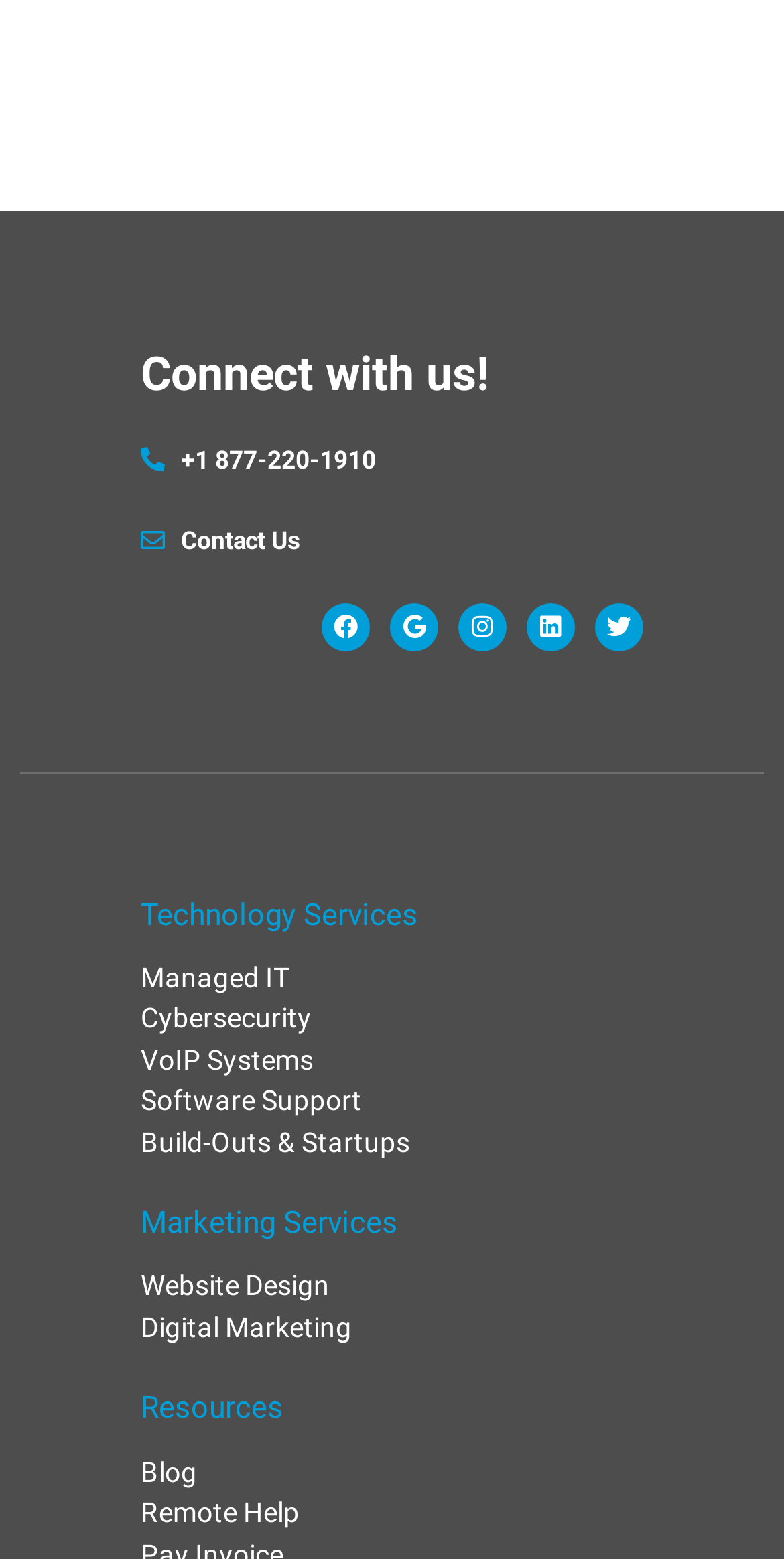Given the description: "Build-Outs & Startups", determine the bounding box coordinates of the UI element. The coordinates should be formatted as four float numbers between 0 and 1, [left, top, right, bottom].

[0.179, 0.722, 0.523, 0.743]